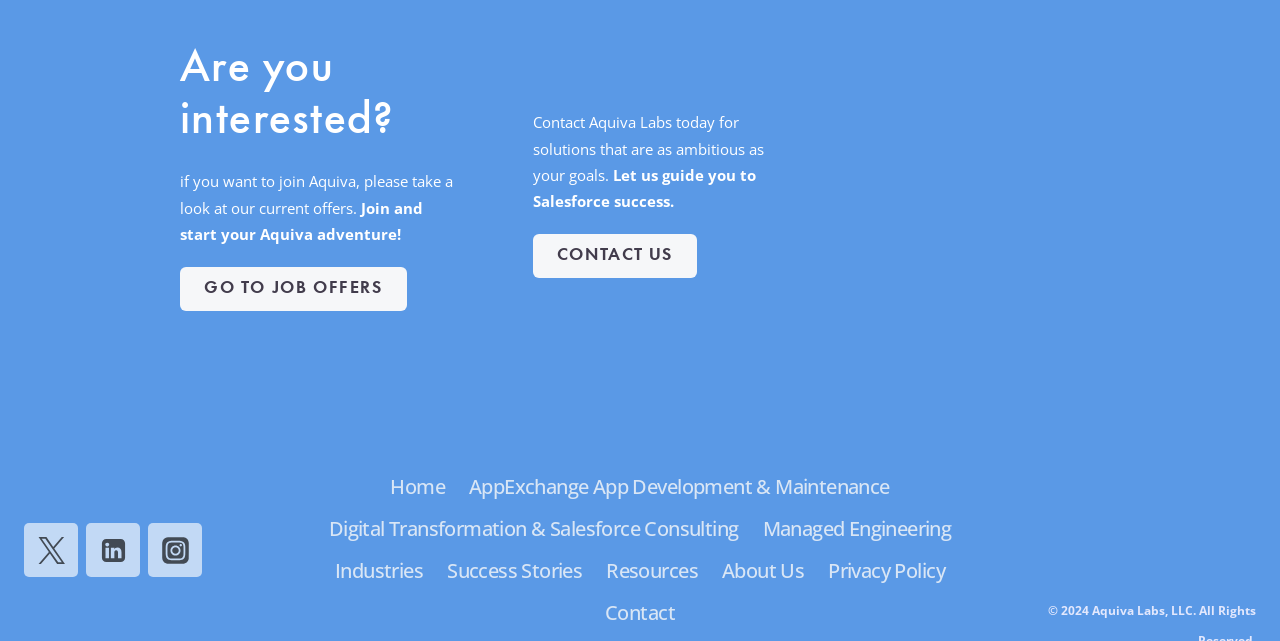Please identify the bounding box coordinates of the clickable element to fulfill the following instruction: "Contact us". The coordinates should be four float numbers between 0 and 1, i.e., [left, top, right, bottom].

[0.416, 0.366, 0.544, 0.434]